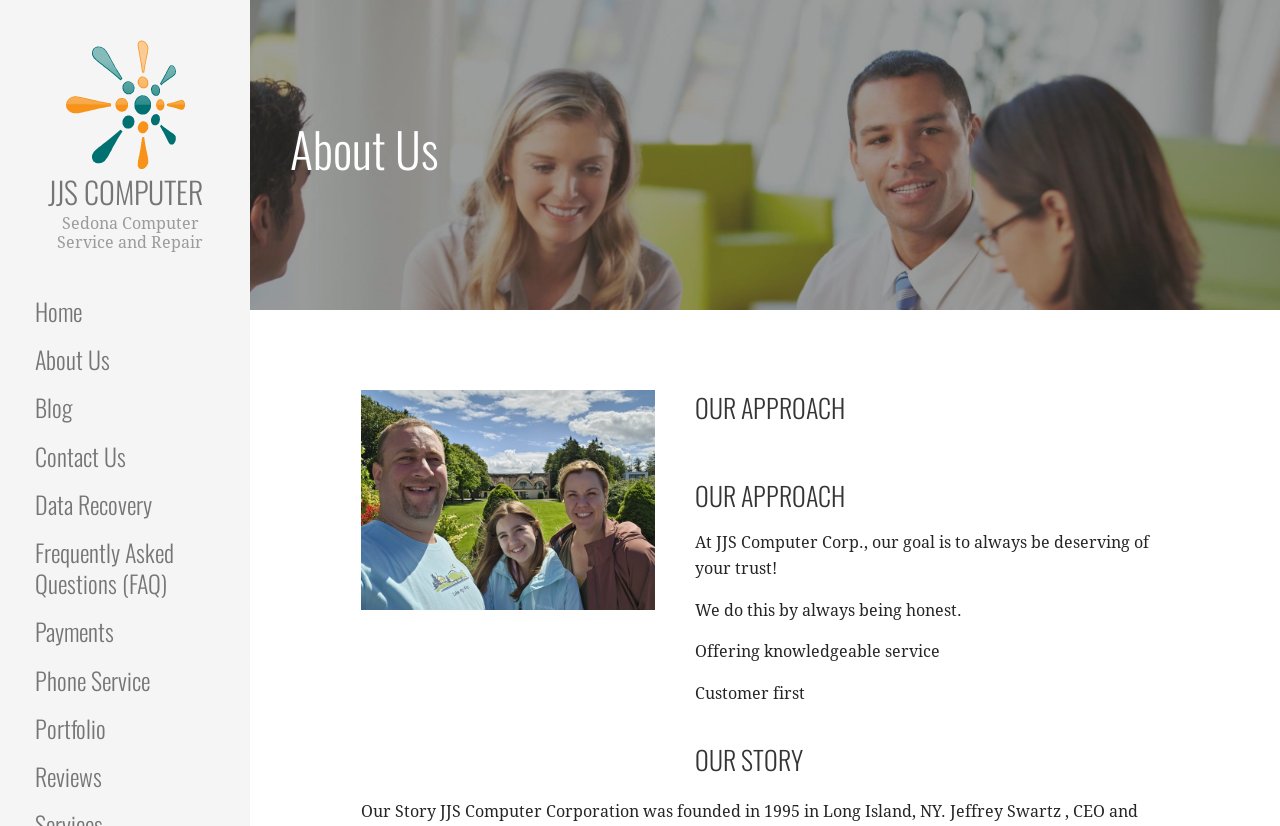Construct a thorough caption encompassing all aspects of the webpage.

The webpage is about JJS Computer, with a prominent link to the company's name at the top left corner, accompanied by an image of the company's logo. Below the logo, there is a static text "Sedona Computer Service and Repair". 

On the top left side, there is a vertical navigation menu consisting of 9 links: "Home", "About Us", "Blog", "Contact Us", "Data Recovery", "Frequently Asked Questions (FAQ)", "Payments", "Phone Service", and "Portfolio", followed by "Reviews" at the bottom. 

The main content of the page is divided into sections, starting with a heading "About Us" at the top center. Below the heading, there is an image, followed by a section titled "OUR APPROACH" with three paragraphs of text describing the company's approach. The text is aligned to the right side of the page, with a moderate font size. 

Further down, there is another section titled "OUR STORY", but it does not contain any text. The overall layout is organized, with clear headings and concise text, making it easy to navigate and read.